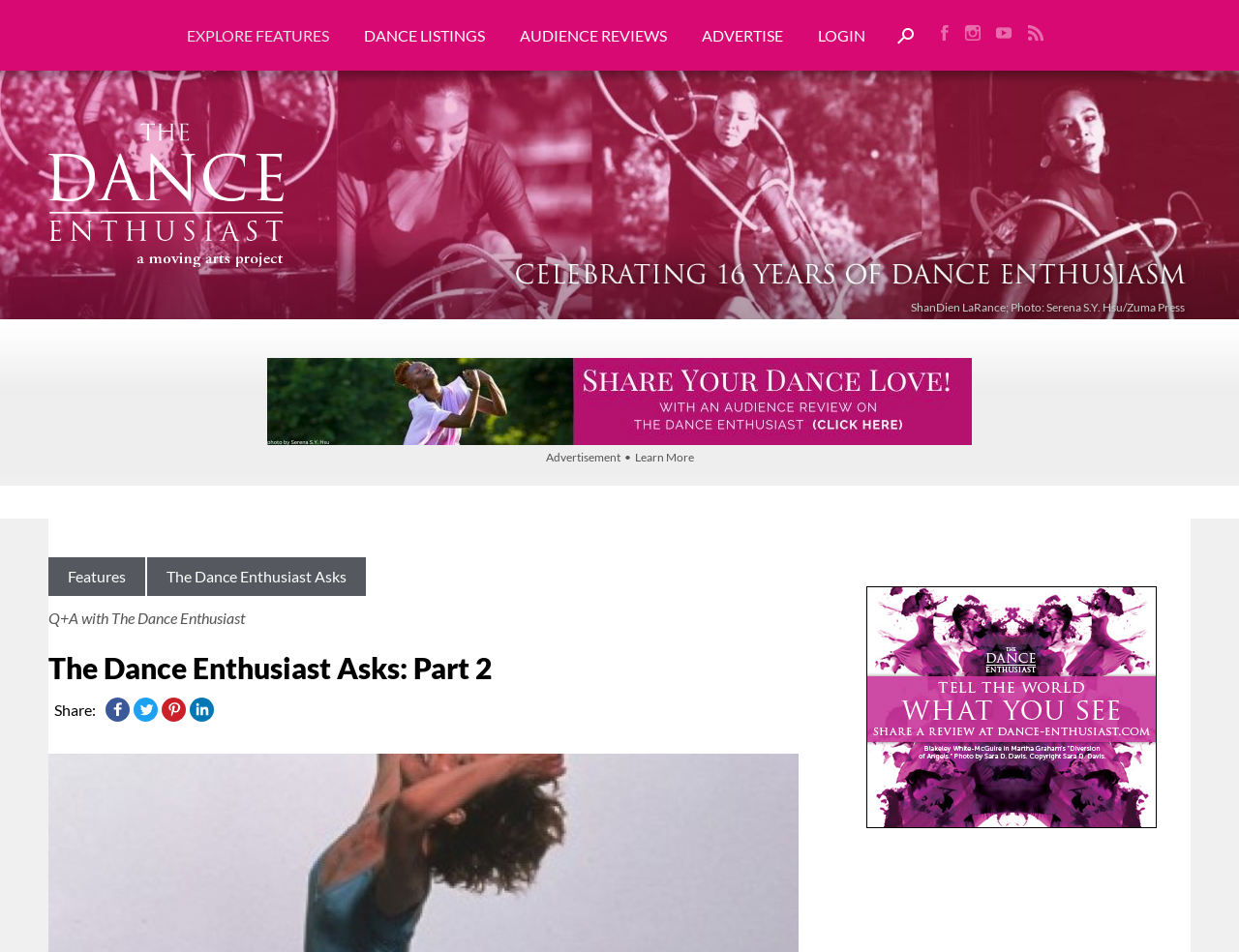Kindly determine the bounding box coordinates for the clickable area to achieve the given instruction: "Read The Dance Enthusiast Asks".

[0.119, 0.585, 0.295, 0.626]